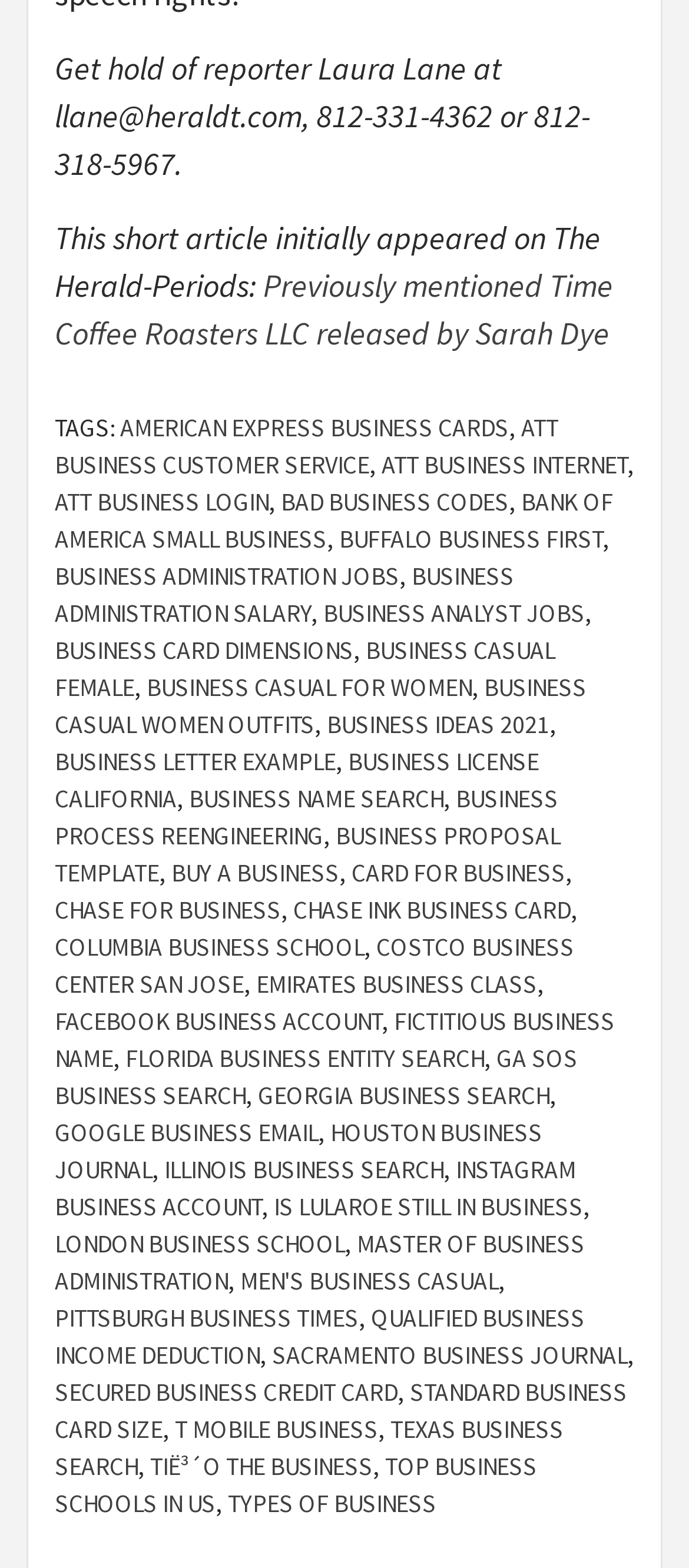Please identify the bounding box coordinates of the region to click in order to complete the task: "Get information about business license in California". The coordinates must be four float numbers between 0 and 1, specified as [left, top, right, bottom].

[0.079, 0.476, 0.782, 0.52]